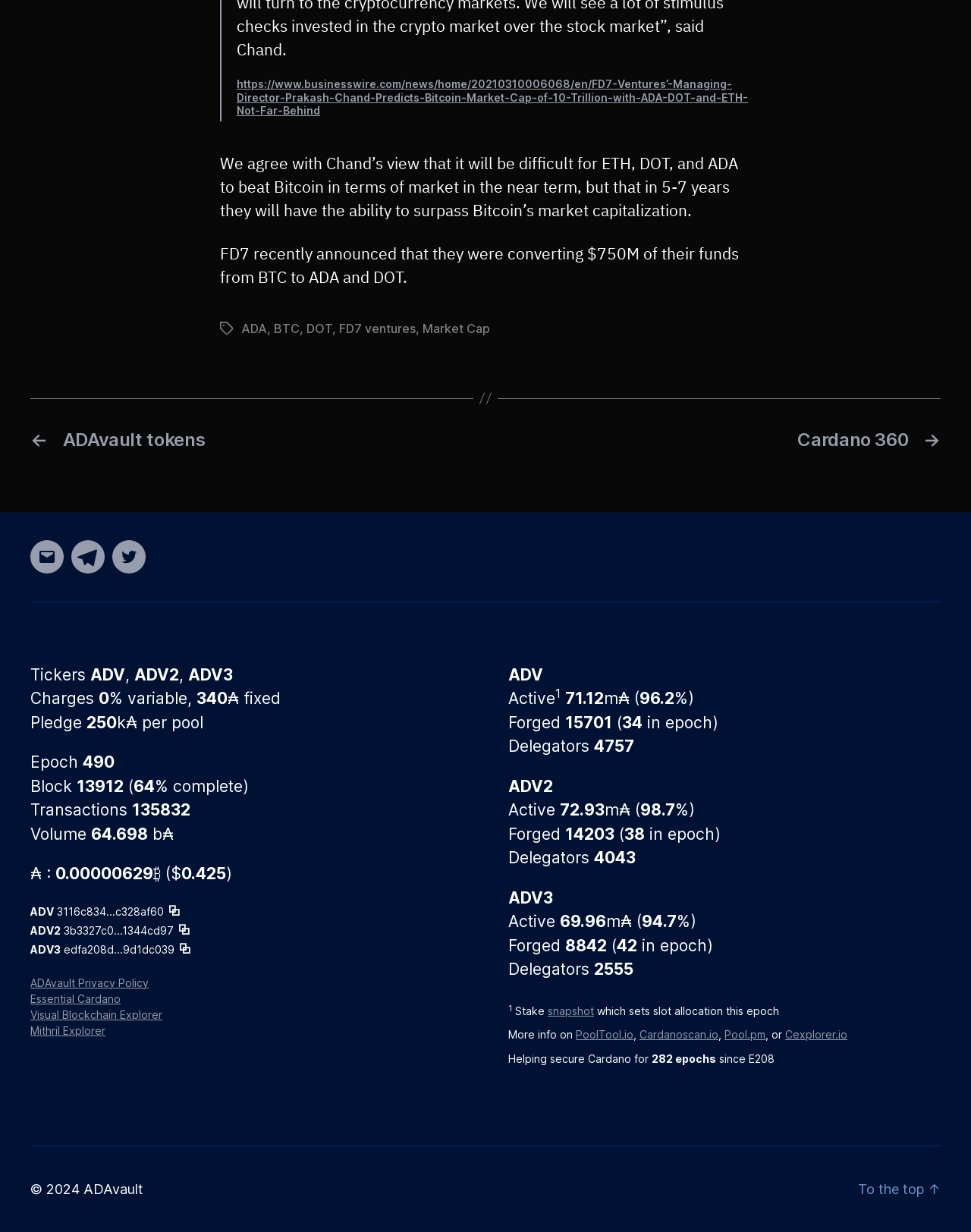Locate the bounding box coordinates of the element that needs to be clicked to carry out the instruction: "Click on the link to view ADAvault tokens". The coordinates should be given as four float numbers ranging from 0 to 1, i.e., [left, top, right, bottom].

[0.031, 0.348, 0.484, 0.366]